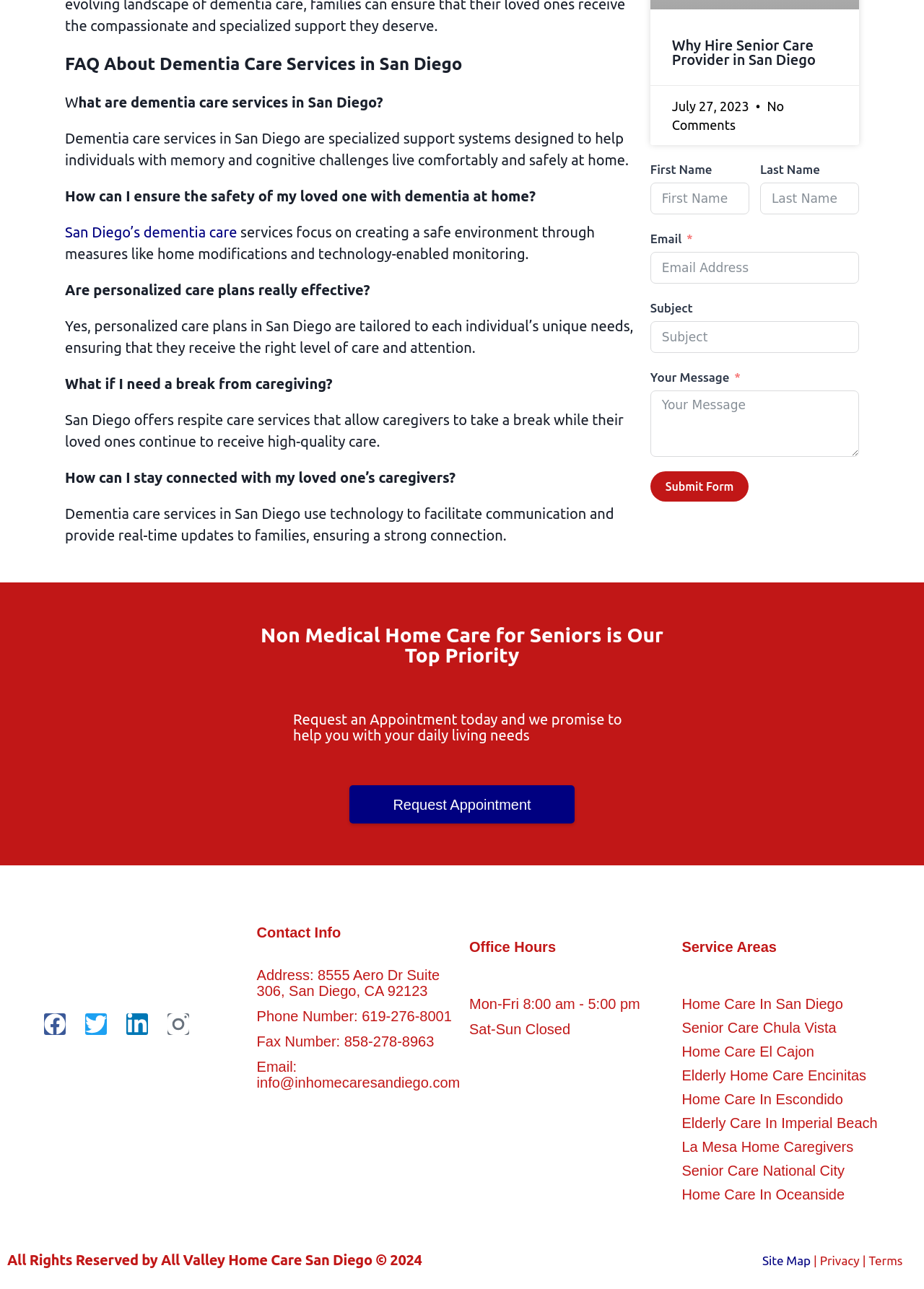What is the address of the service provider?
Provide a concise answer using a single word or phrase based on the image.

8555 Aero Dr Suite 306, San Diego, CA 92123